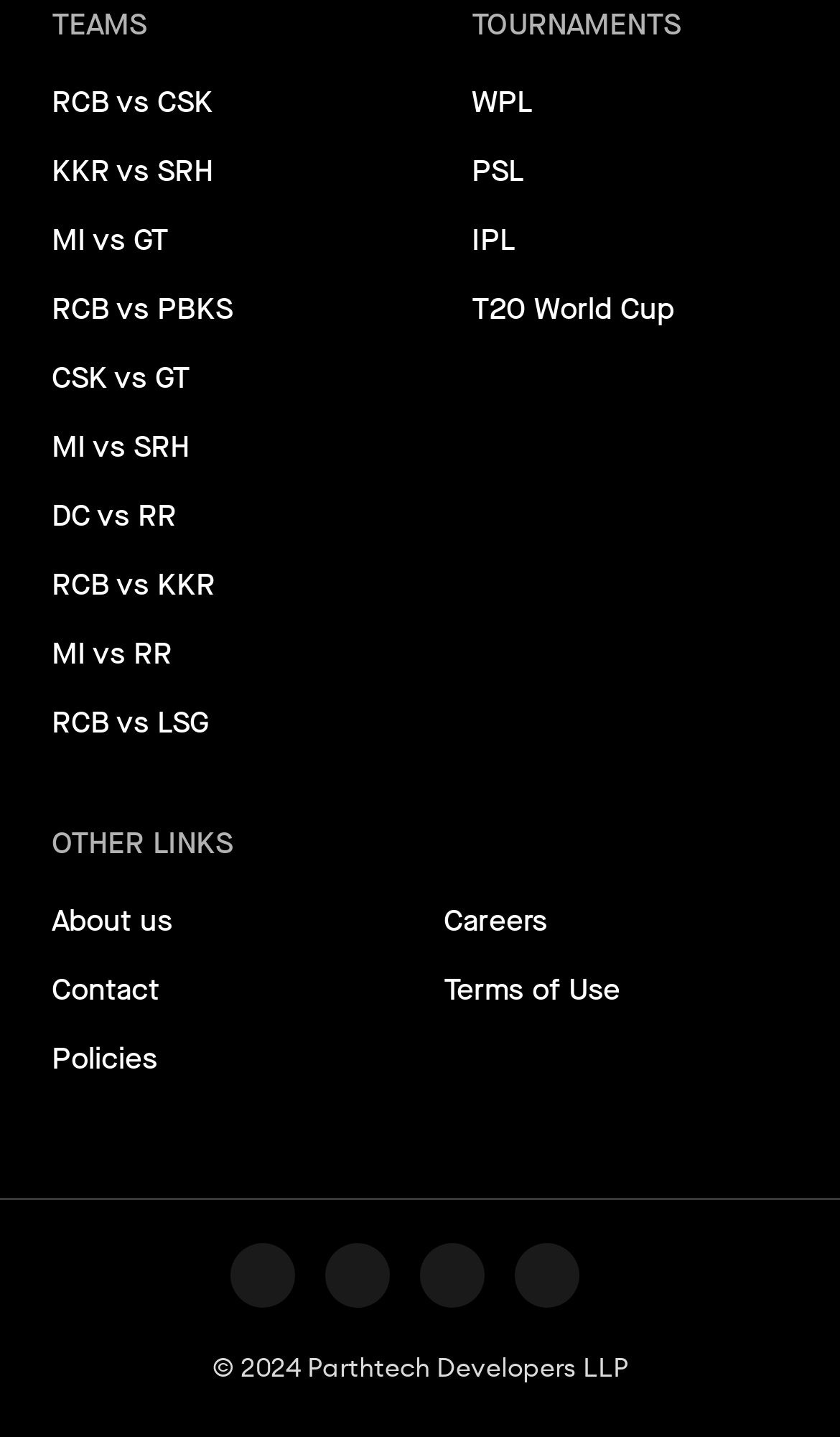What is the copyright year?
Based on the screenshot, provide a one-word or short-phrase response.

2024